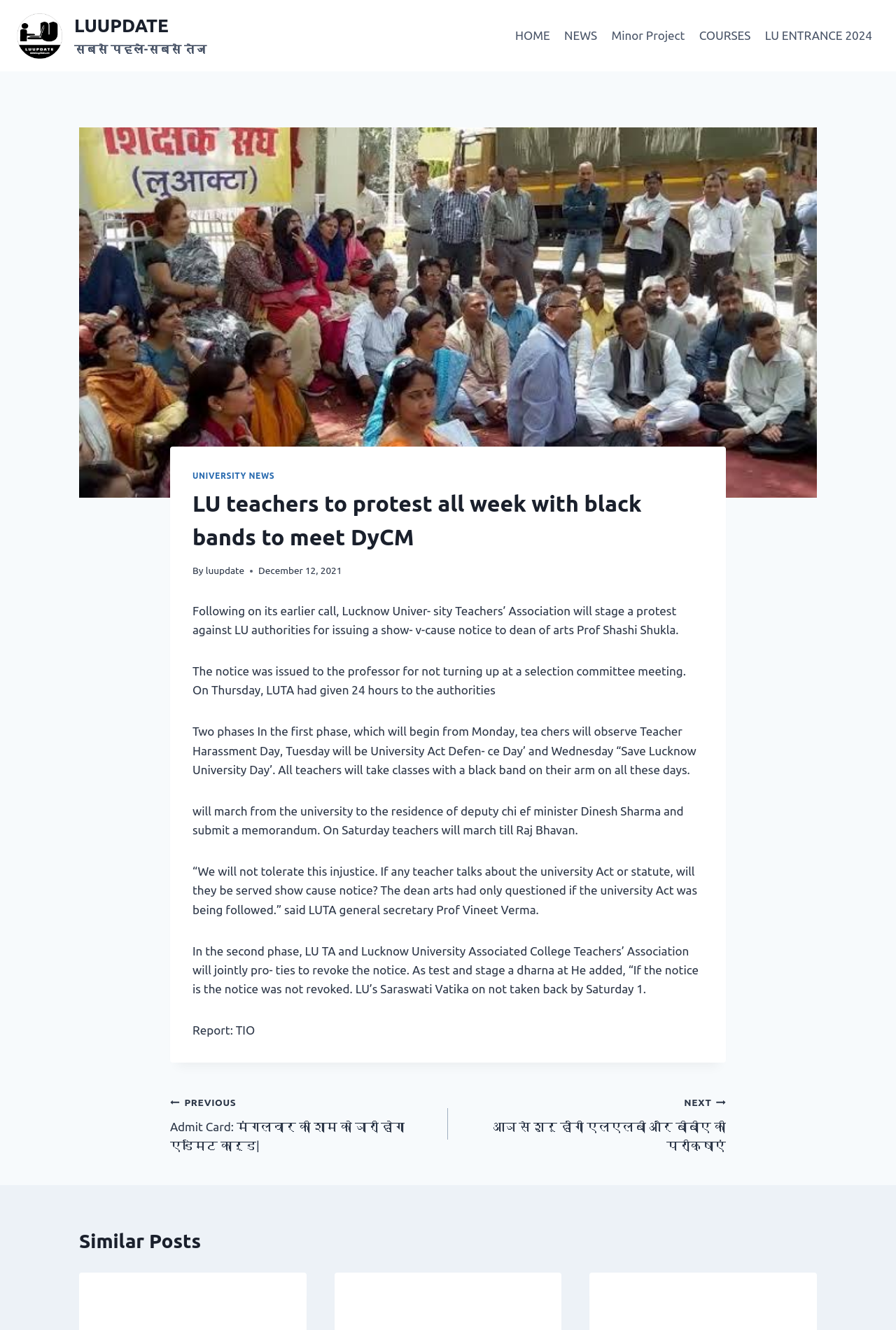What is the purpose of the protest by LUTA?
Please provide a comprehensive answer based on the contents of the image.

The article states that LUTA will stage a protest against LU authorities for issuing a show-cause notice to the dean of arts, Prof Shashi Shukla. This implies that the purpose of the protest is to oppose the show-cause notice.